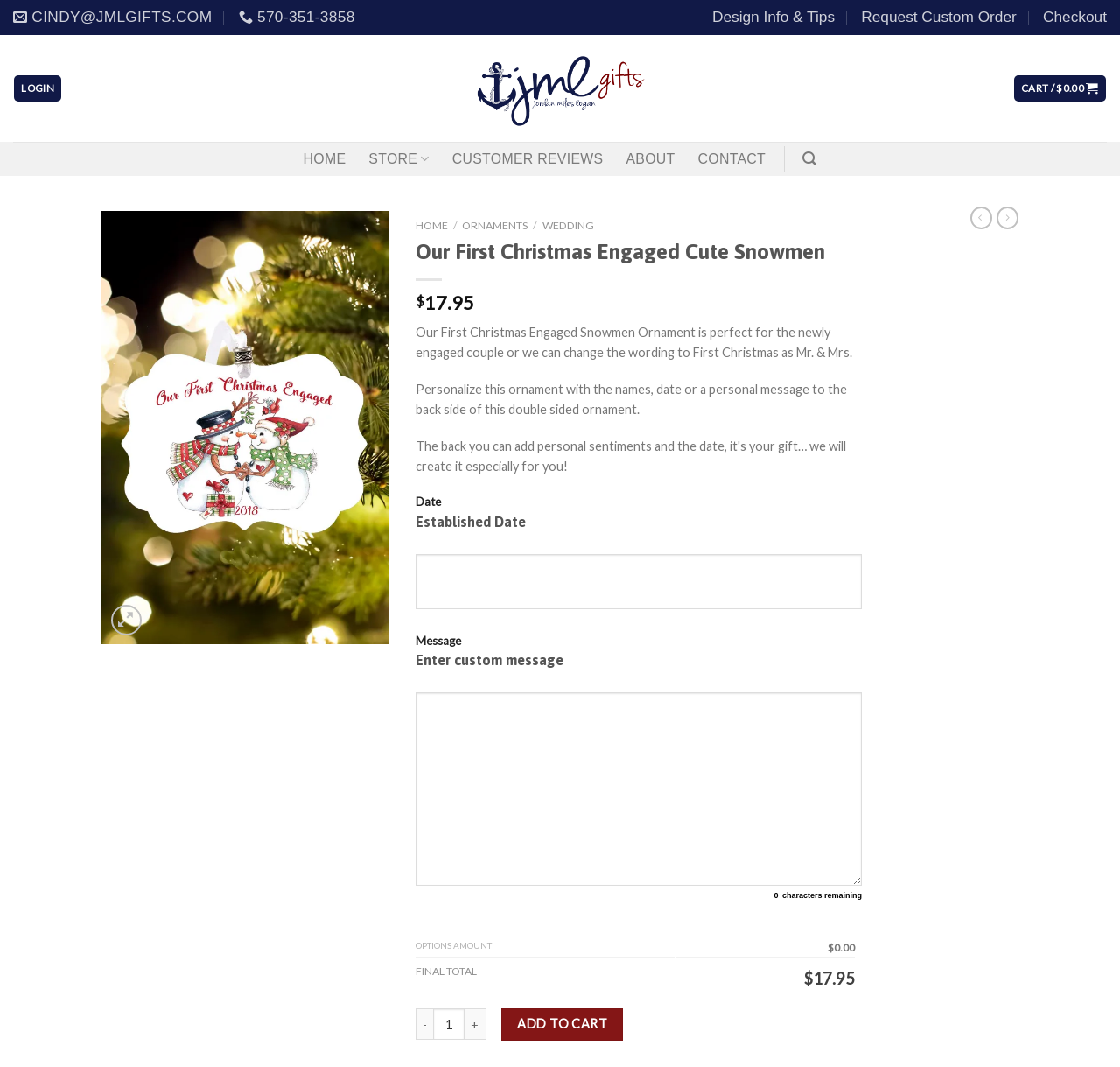Based on the image, provide a detailed and complete answer to the question: 
What is the price of the ornament?

The price of the ornament can be found in the description list detail section, where it says 'FINAL TOTAL' and the price is listed as '$17.95'.